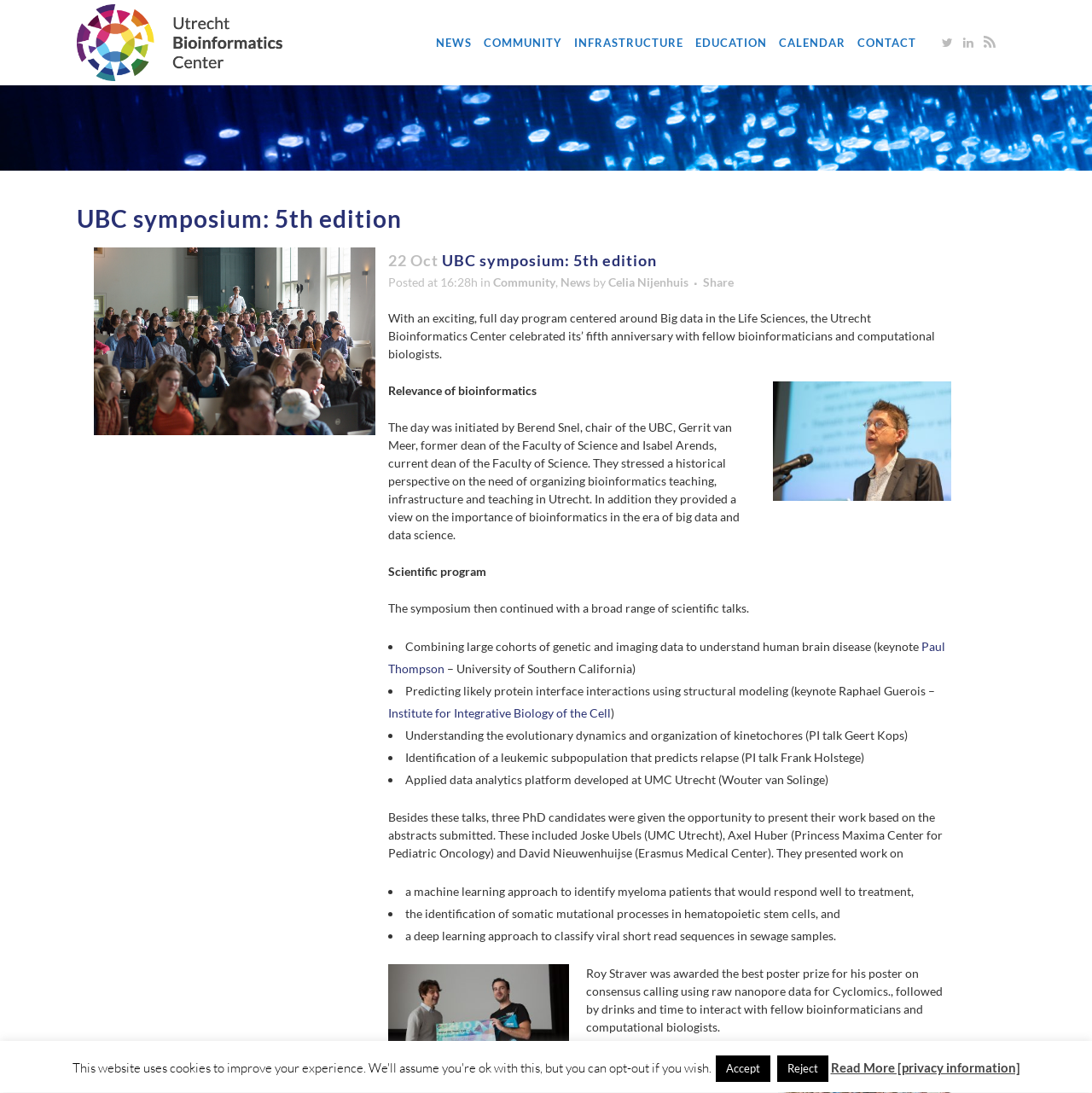What is the date of the Bioinformatics Industry Day?
We need a detailed and meticulous answer to the question.

The date of the Bioinformatics Industry Day can be found in the section 'Upcoming' where it is mentioned 'Bioinformatics Industry Day (14:00-17:00May27)@Mezzanine, UU'.